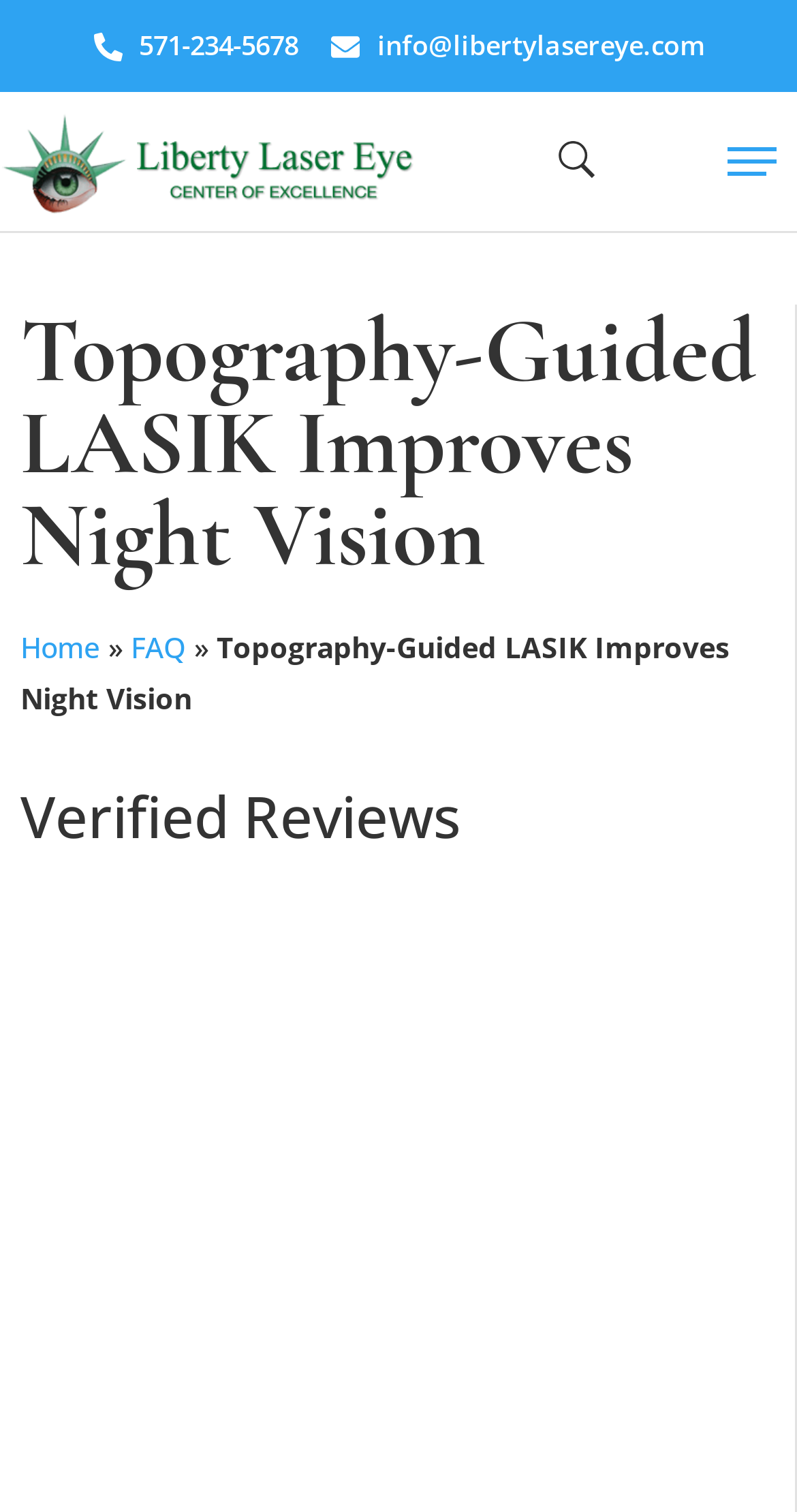What is the phone number on the webpage?
Could you give a comprehensive explanation in response to this question?

I found the phone number by looking at the link element with the text '571-234-5678' which has a bounding box coordinate of [0.117, 0.014, 0.374, 0.048].